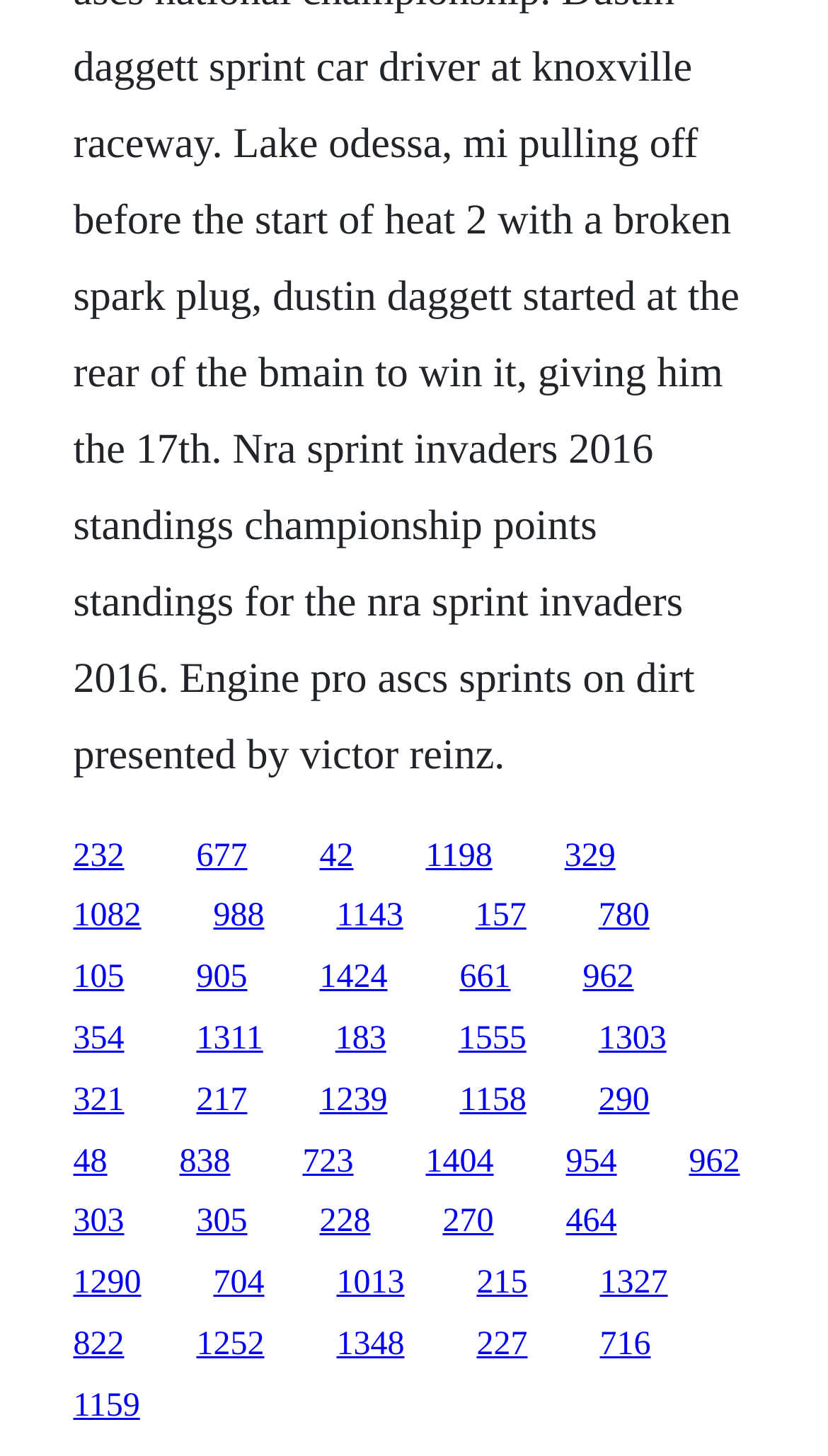What is the vertical position of the link '232'?
Refer to the image and give a detailed answer to the query.

I compared the y1 and y2 coordinates of the link '232' with other elements, and it appears to be in the middle section of the webpage.